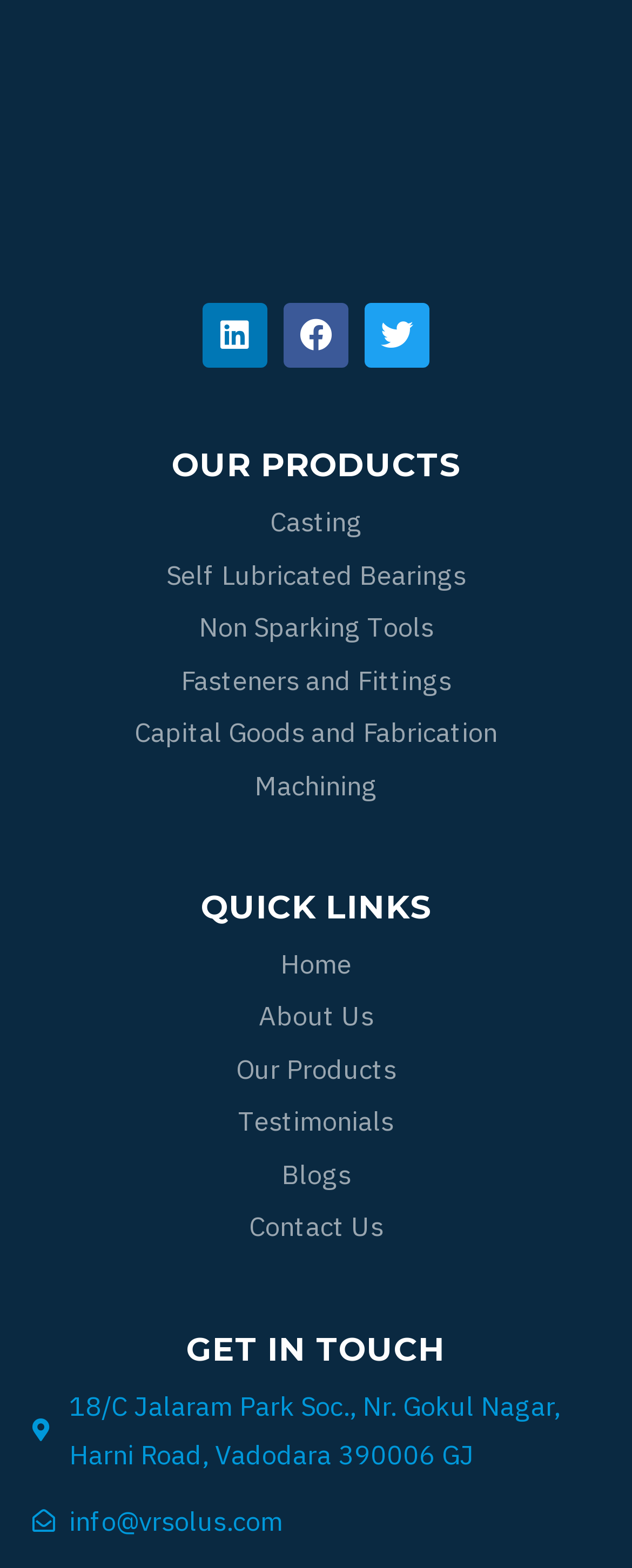What is the email address to contact?
Please provide a detailed answer to the question.

I looked at the 'GET IN TOUCH' section and found the email address to contact, which is info@vrsolus.com.